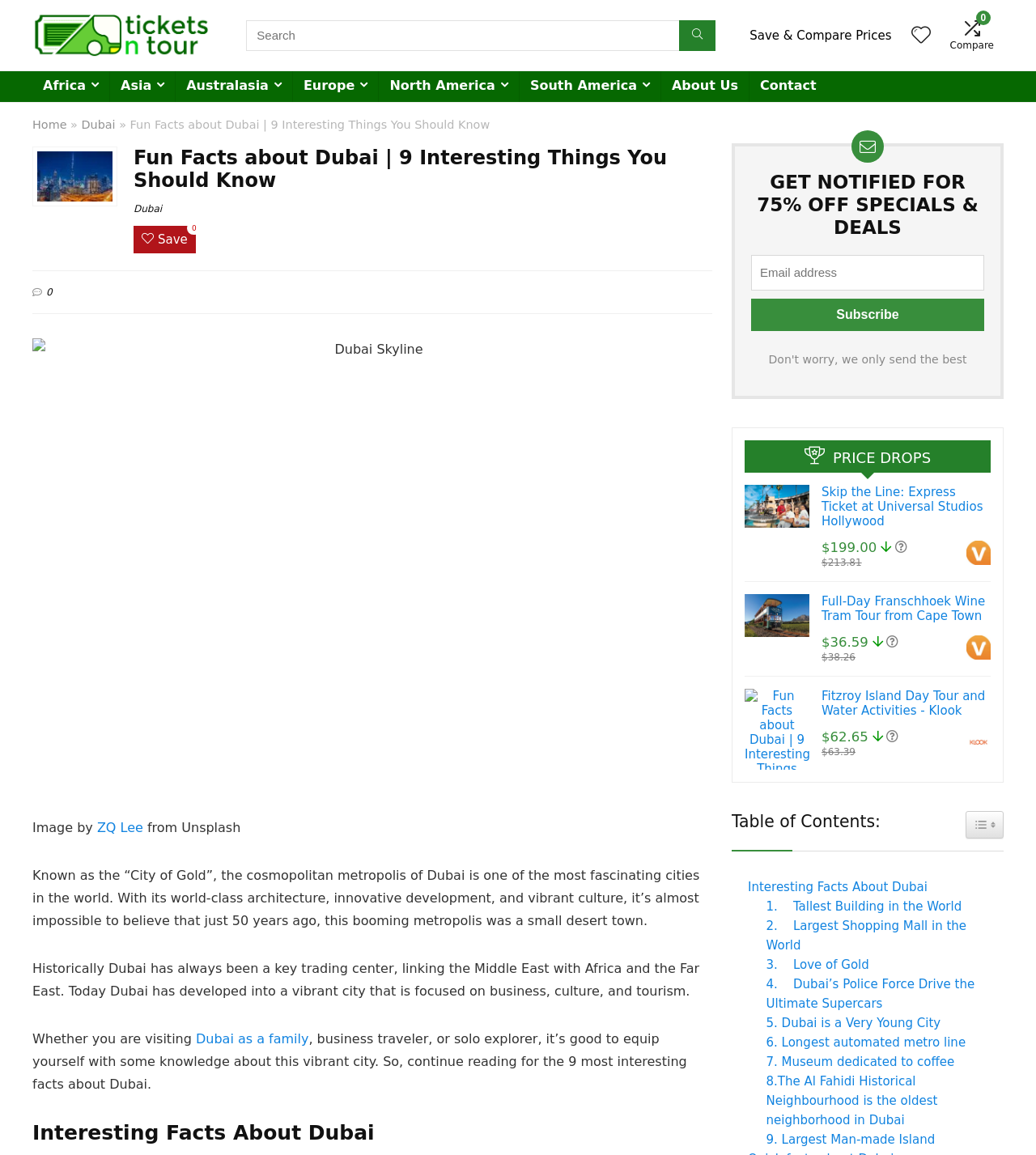Identify the bounding box coordinates of the section to be clicked to complete the task described by the following instruction: "Explore Fun Facts about Dubai". The coordinates should be four float numbers between 0 and 1, formatted as [left, top, right, bottom].

[0.719, 0.42, 0.781, 0.432]